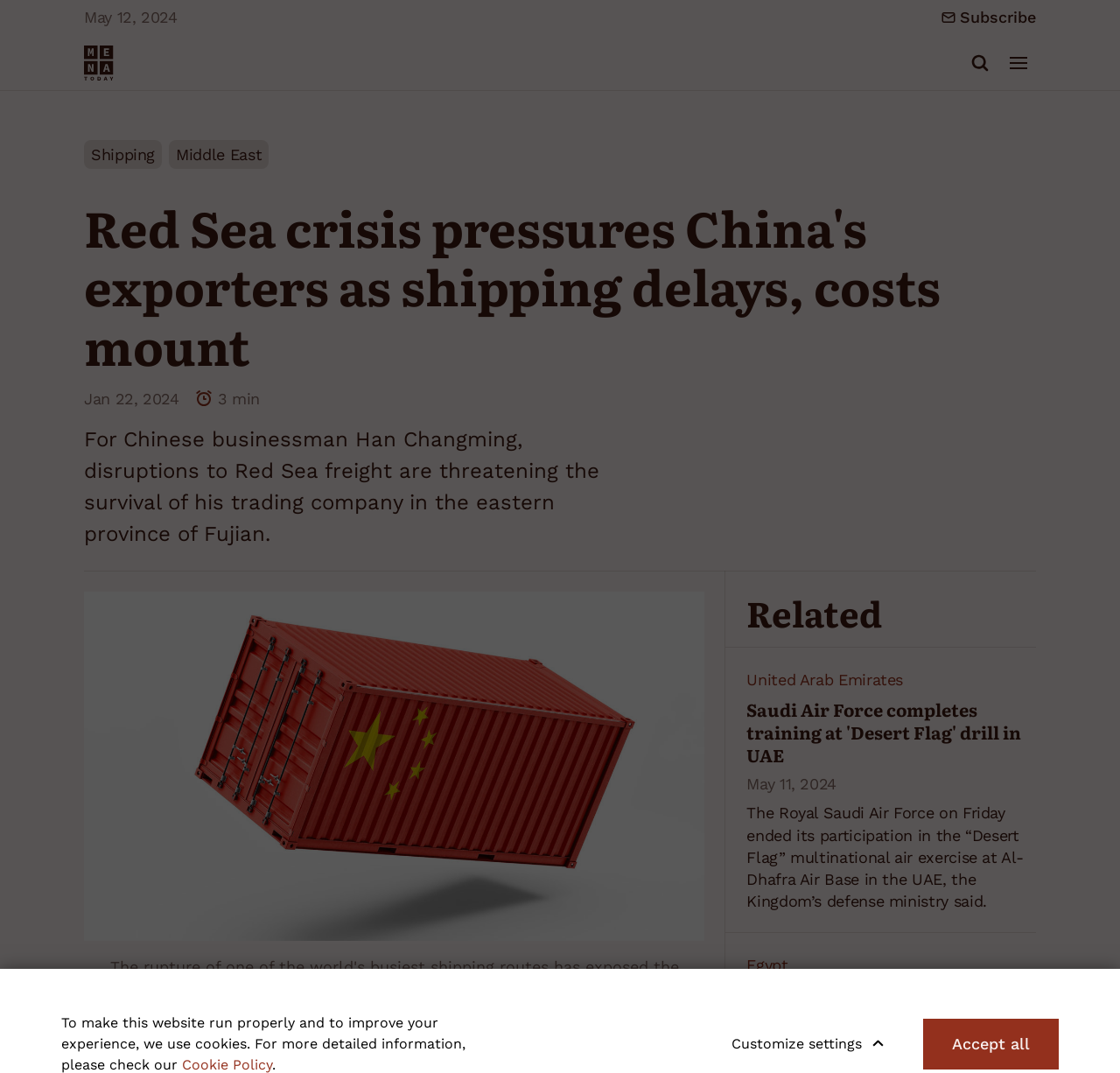Using the information in the image, give a detailed answer to the following question: What is the topic of the related article?

The related article can be found in the section with the heading 'Related'. The topic of the related article is about the Saudi Air Force completing its training at the 'Desert Flag' drill in UAE.